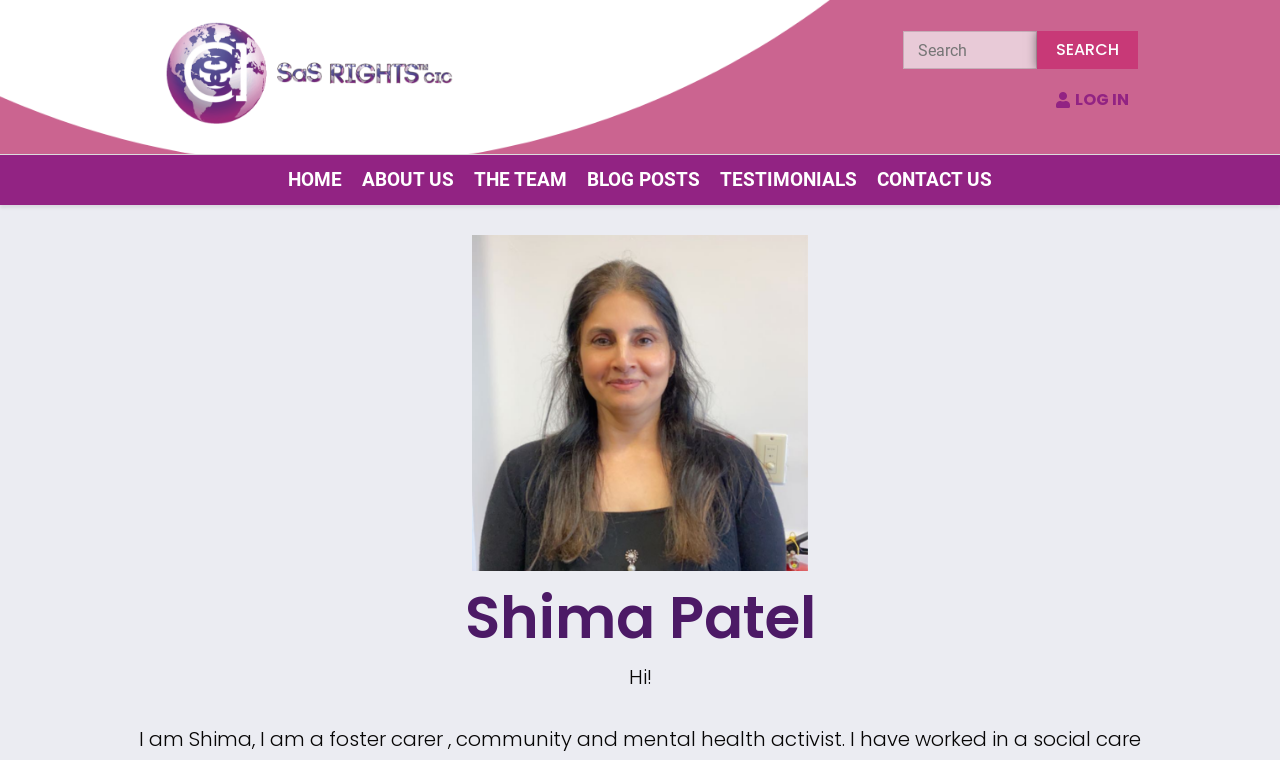Is there an image on the webpage? Examine the screenshot and reply using just one word or a brief phrase.

Yes